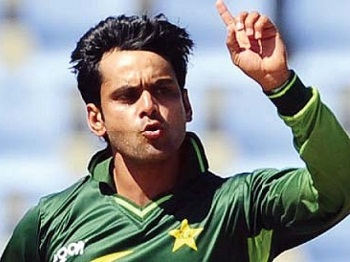What was Mohammad Hafeez's score in the second T20 match? Observe the screenshot and provide a one-word or short phrase answer.

86 runs